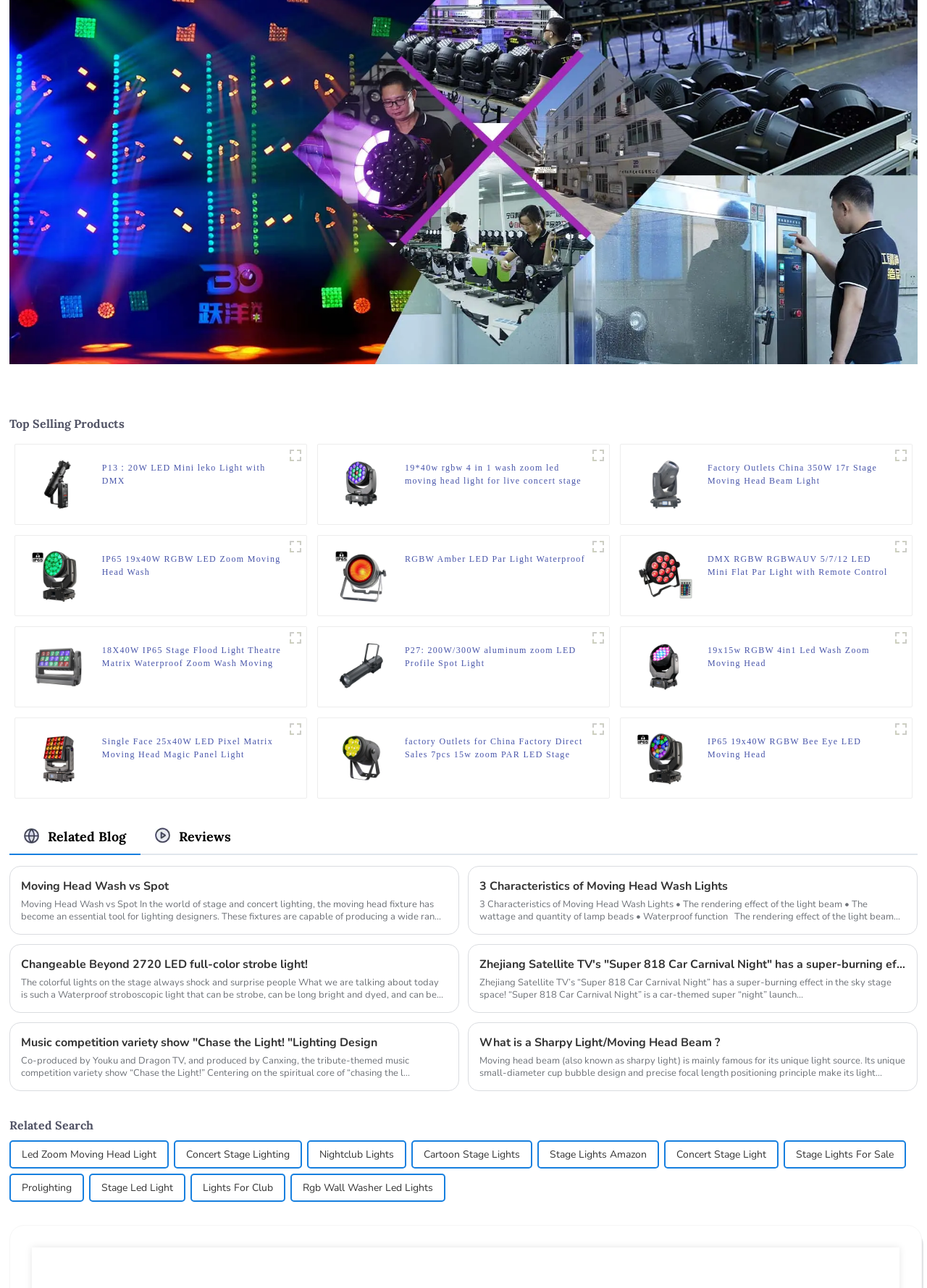What is the top selling product?
Respond with a short answer, either a single word or a phrase, based on the image.

LED Mini leko Light